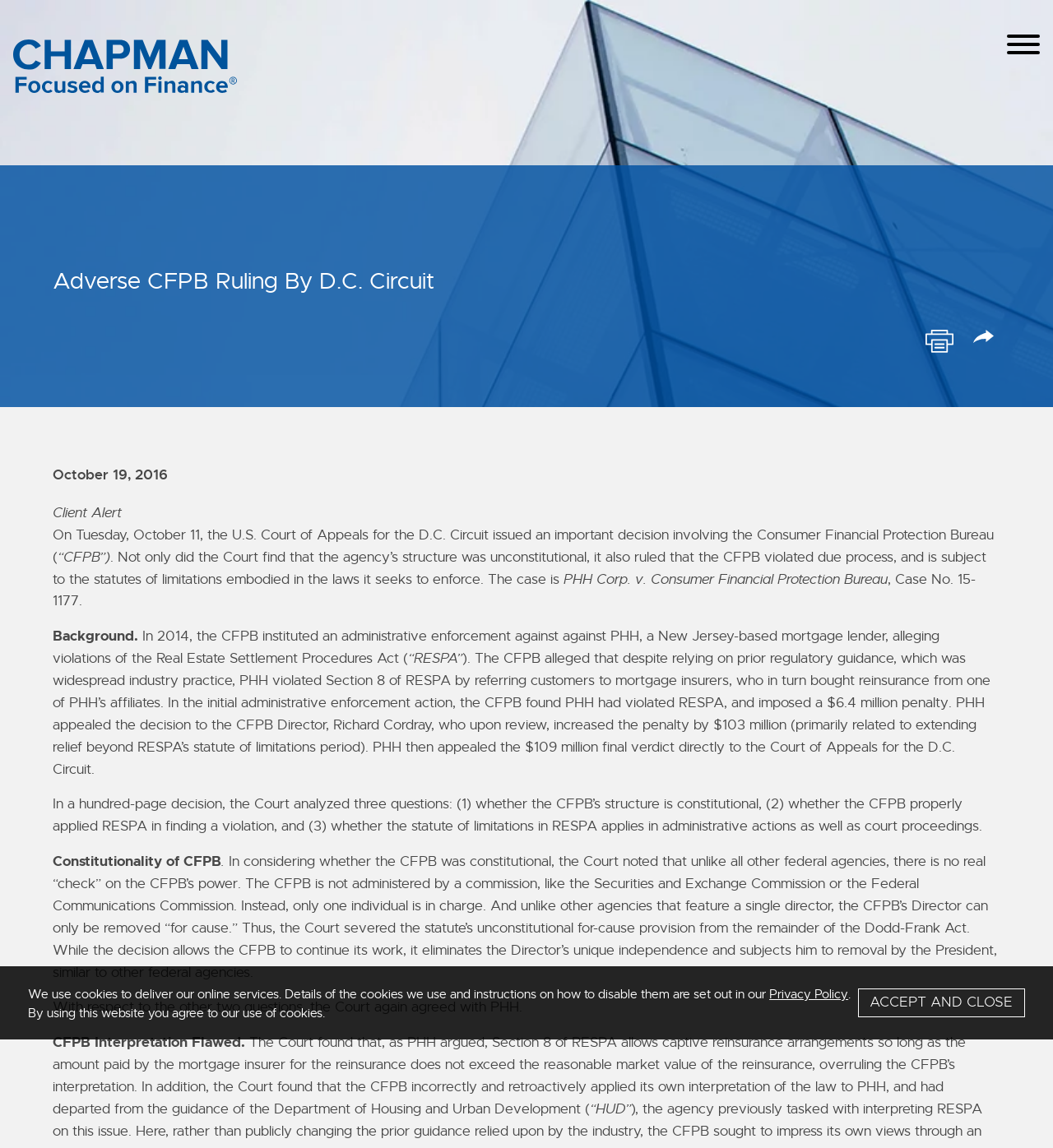Use a single word or phrase to respond to the question:
What is the name of the case?

PHH Corp. v. Consumer Financial Protection Bureau